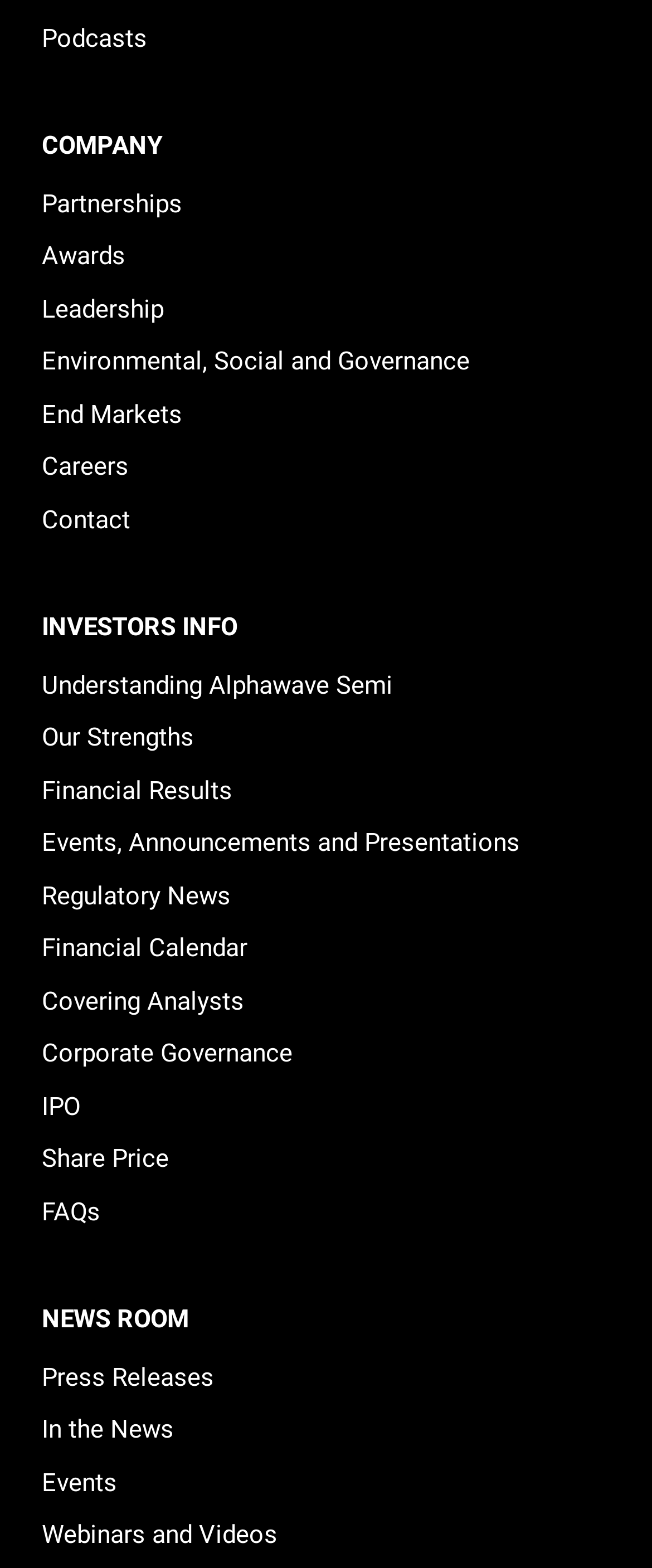How many links are there under 'COMPANY'?
Based on the image, please offer an in-depth response to the question.

Under the 'COMPANY' link, there are 9 links which are 'Partnerships', 'Awards', 'Leadership', 'Environmental, Social and Governance', 'End Markets', 'Careers', 'Contact', 'Understanding Alphawave Semi', and 'Our Strengths'. These links are located vertically below the 'COMPANY' link with increasing y1 and y2 coordinates.